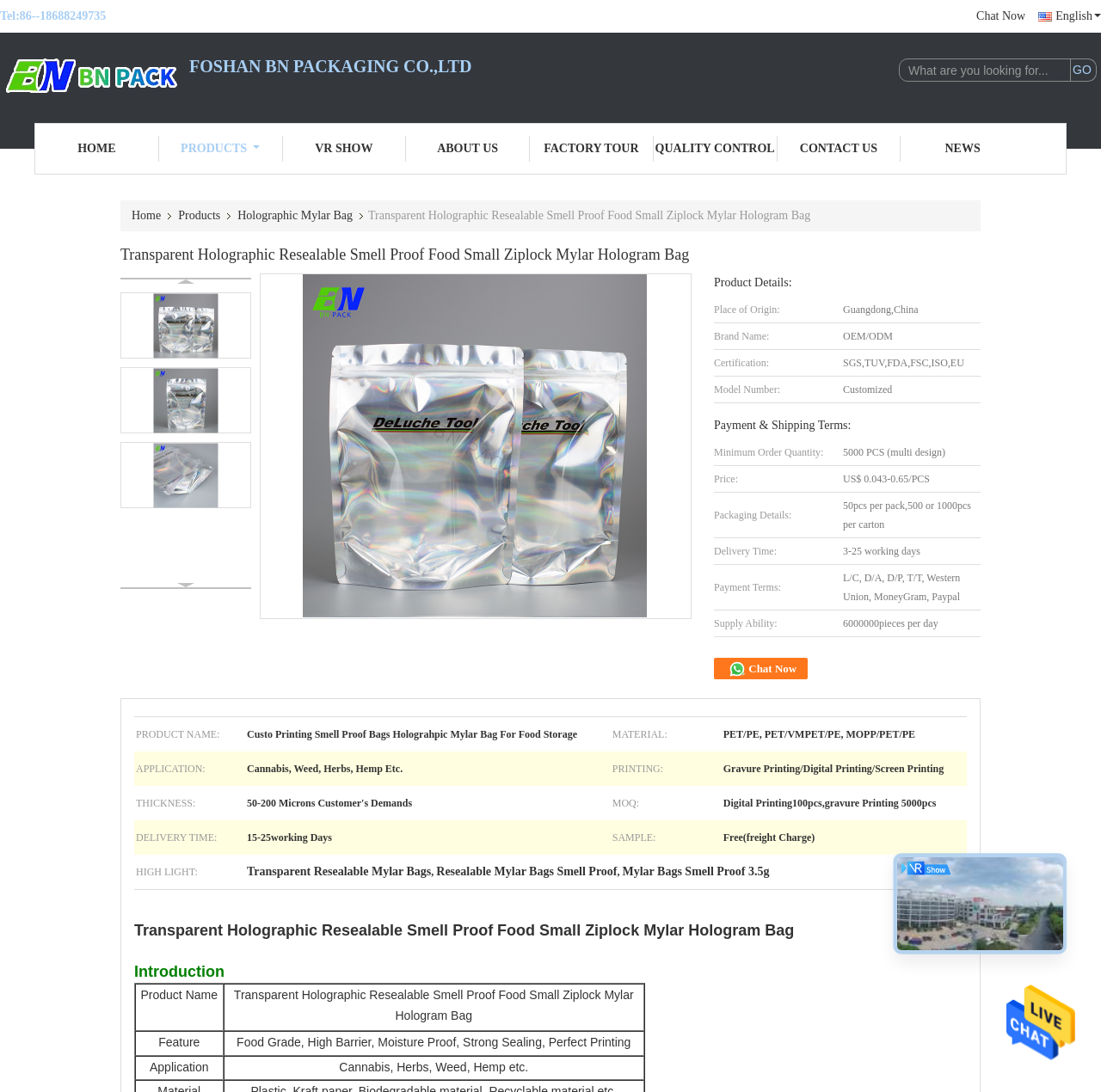Please determine and provide the text content of the webpage's heading.

Transparent Holographic Resealable Smell Proof Food Small Ziplock Mylar Hologram Bag